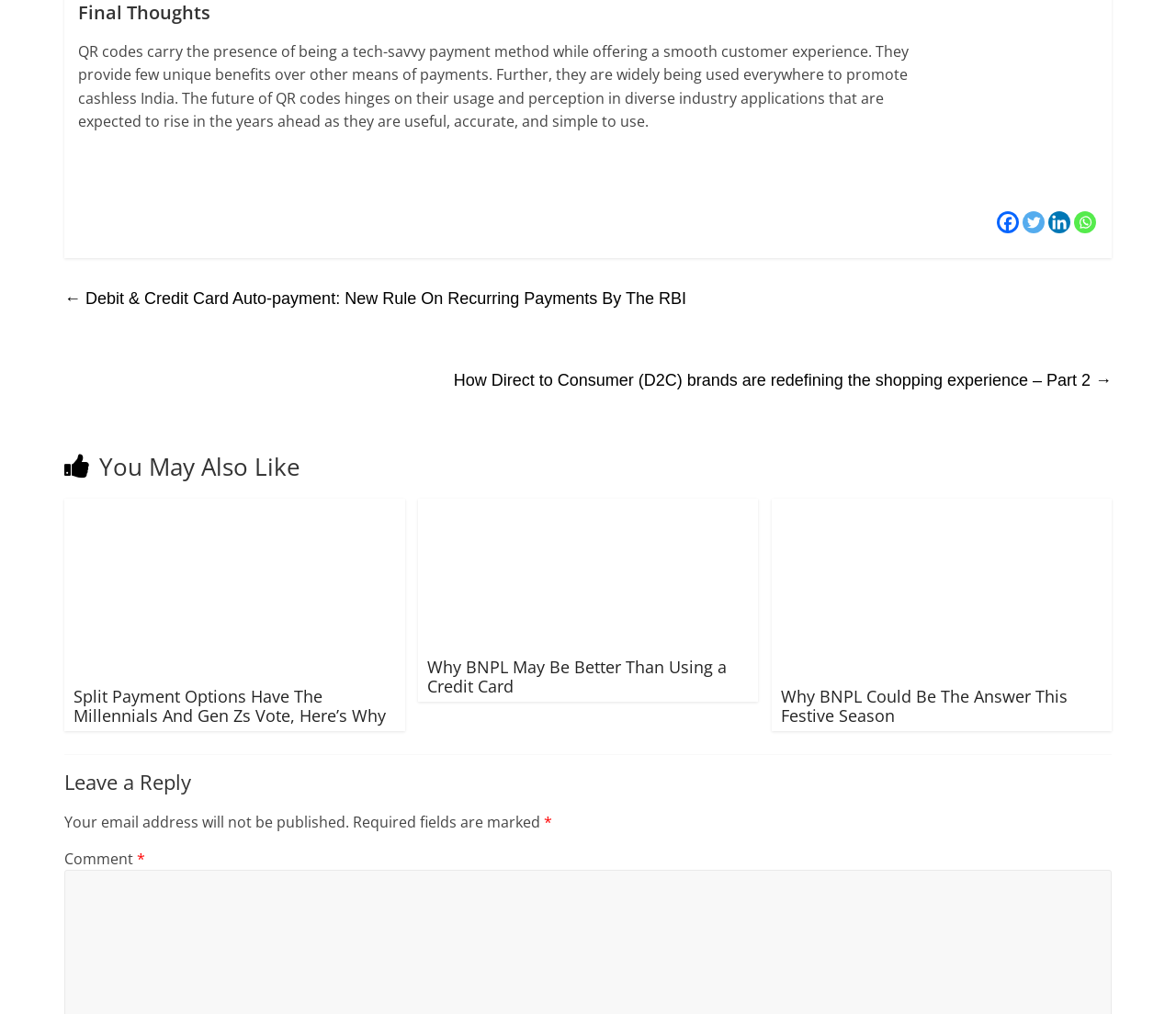How many social media links are present?
Please provide a comprehensive answer to the question based on the webpage screenshot.

There are four social media links present on the webpage, namely Facebook, Twitter, Linkedin, and Whatsapp, as indicated by the link elements with corresponding text.